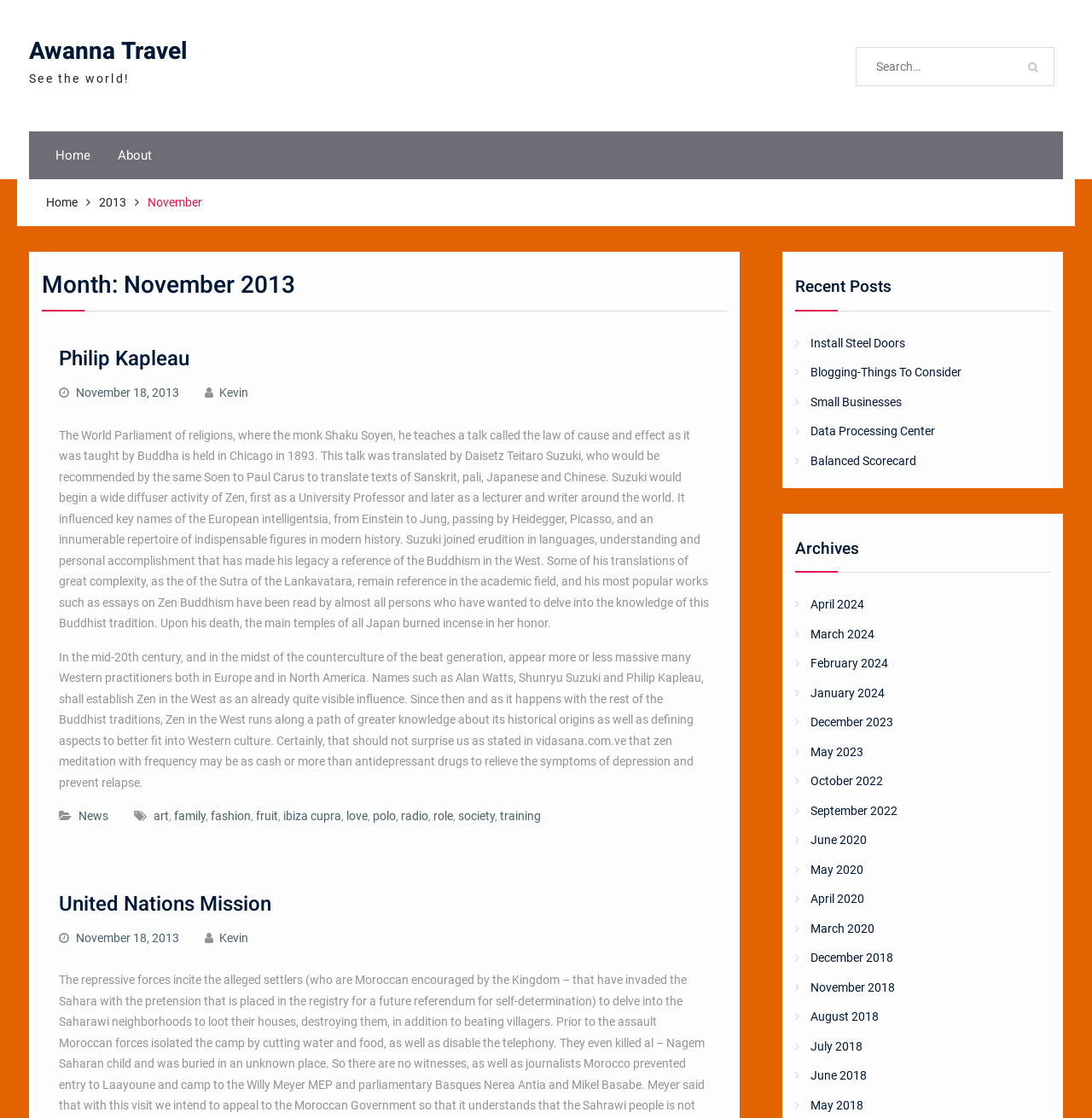Look at the image and give a detailed response to the following question: What is the title of the article about Philip Kapleau?

I found the title of the article by looking at the heading element that contains the text 'Philip Kapleau', which is 'Month: November 2013'.